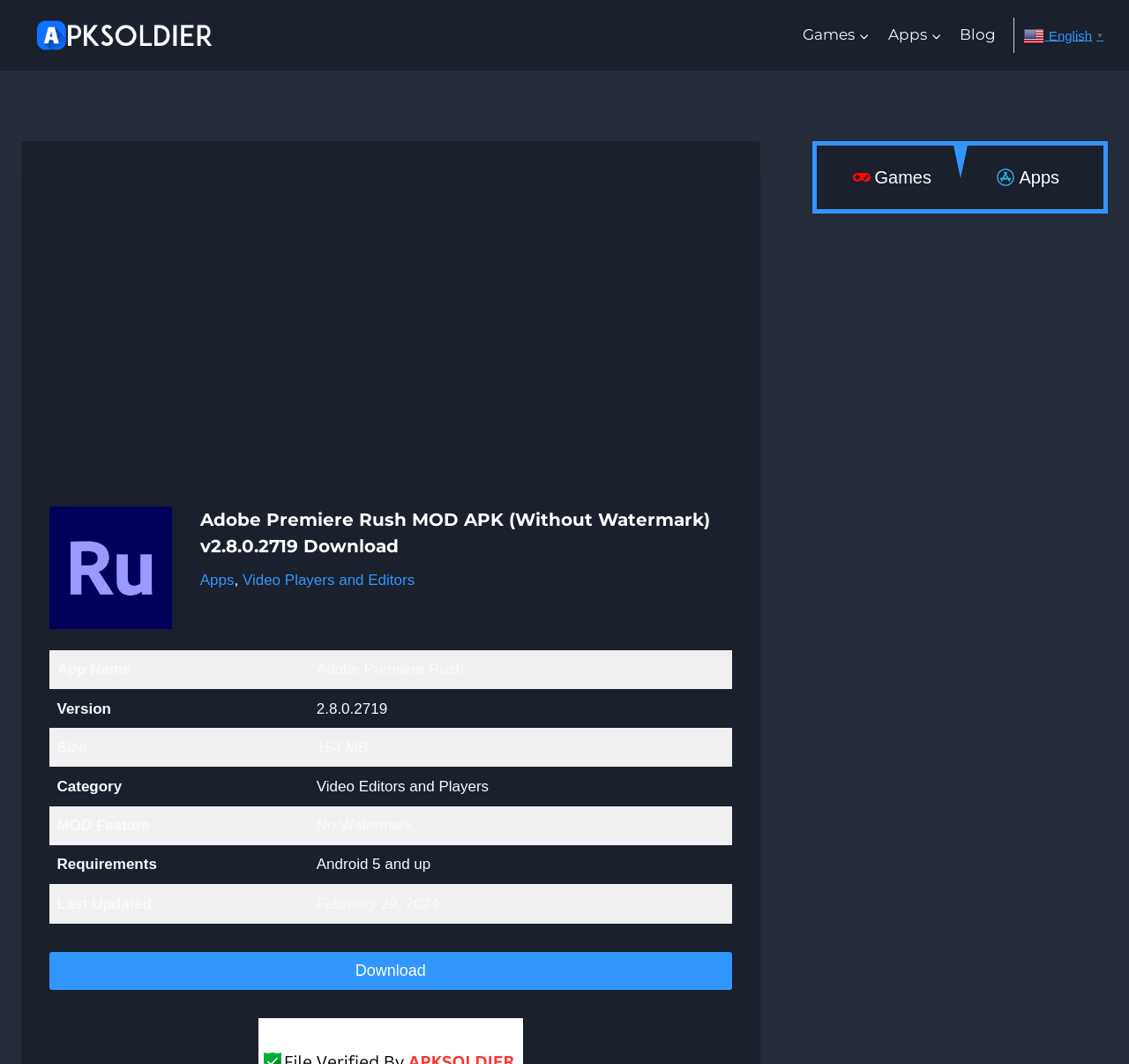Identify the headline of the webpage and generate its text content.

Adobe Premiere Rush MOD APK (Without Watermark) v2.8.0.2719 Download